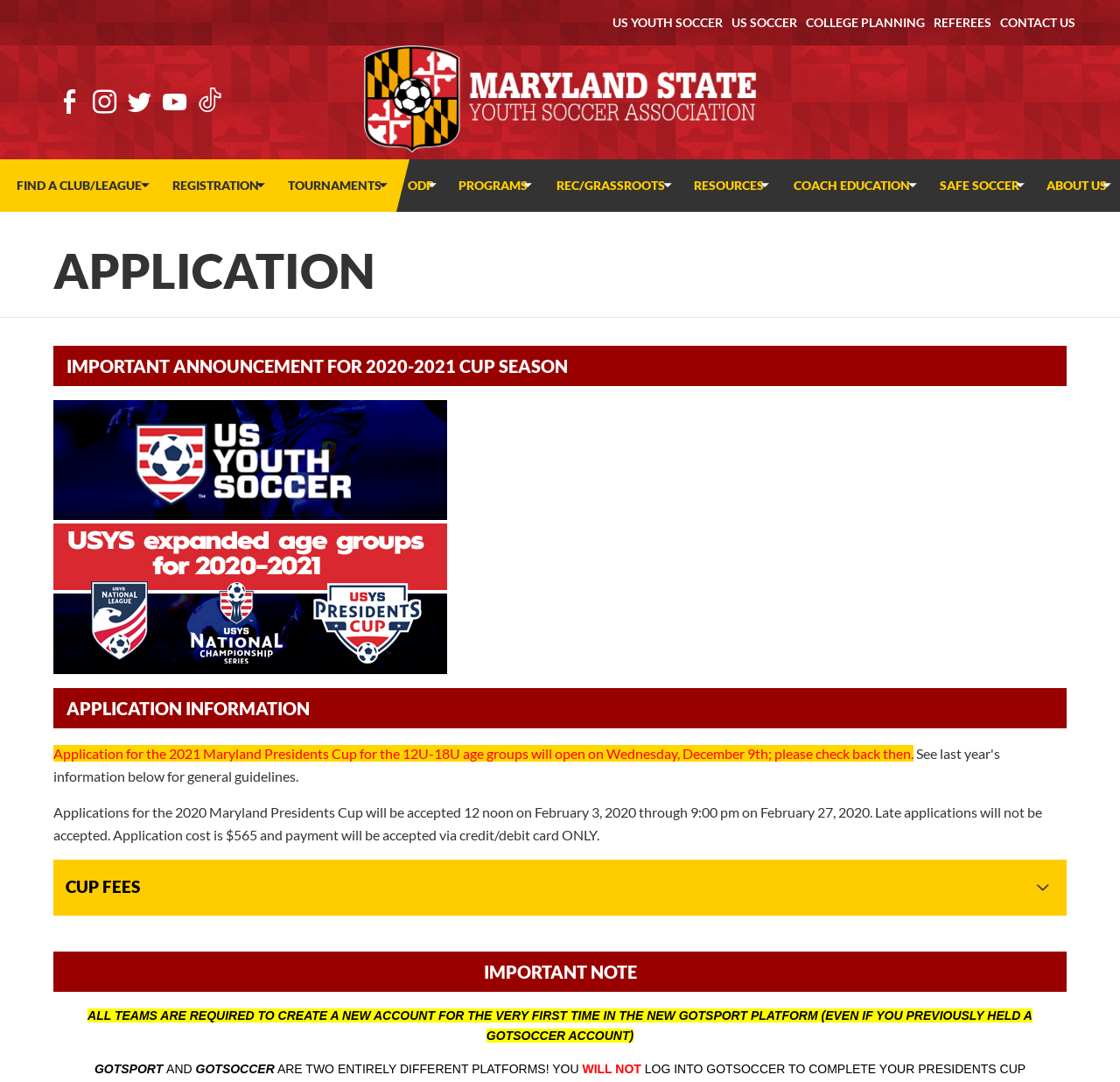Refer to the image and provide an in-depth answer to the question:
What is the age range for the Maryland Presidents Cup?

The age range for the Maryland Presidents Cup is mentioned in the paragraph 'Application for the 2021 Maryland Presidents Cup for the 12U-18U age groups will open on Wednesday, December 9th; please check back then.'